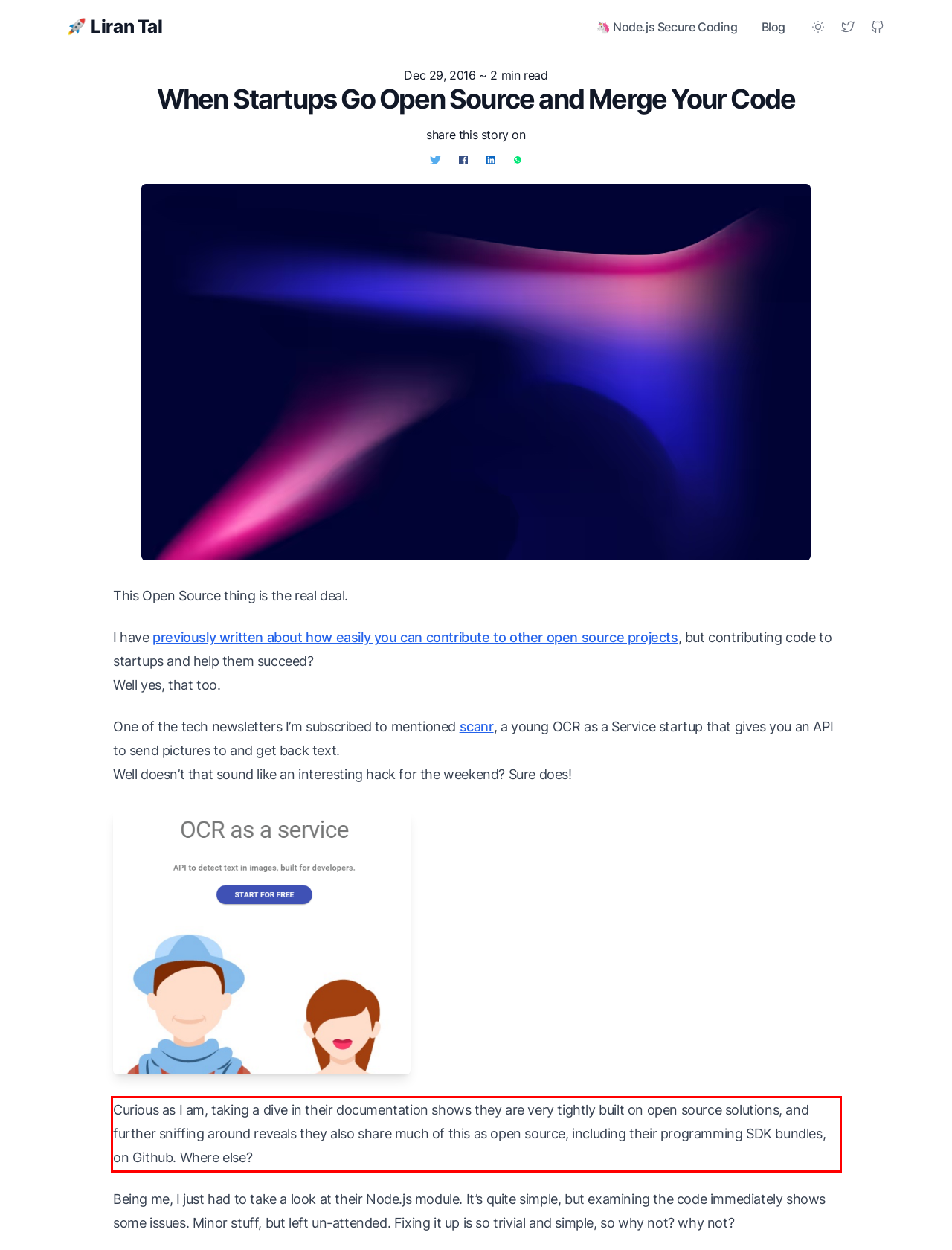Given a screenshot of a webpage with a red bounding box, extract the text content from the UI element inside the red bounding box.

Curious as I am, taking a dive in their documentation shows they are very tightly built on open source solutions, and further sniffing around reveals they also share much of this as open source, including their programming SDK bundles, on Github. Where else?